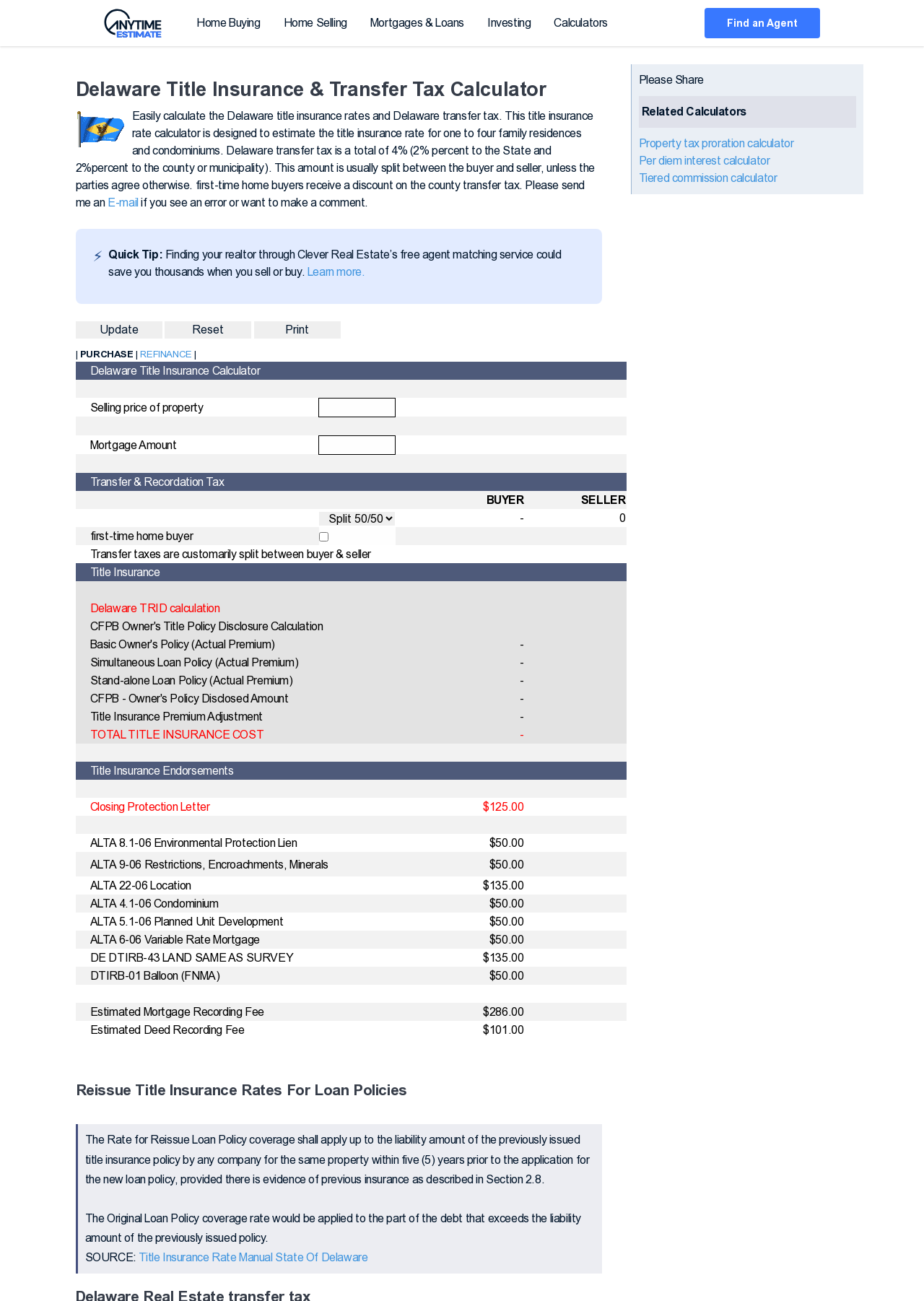Locate the bounding box coordinates of the element's region that should be clicked to carry out the following instruction: "Click the 'Property tax proration calculator' link". The coordinates need to be four float numbers between 0 and 1, i.e., [left, top, right, bottom].

[0.691, 0.105, 0.859, 0.115]